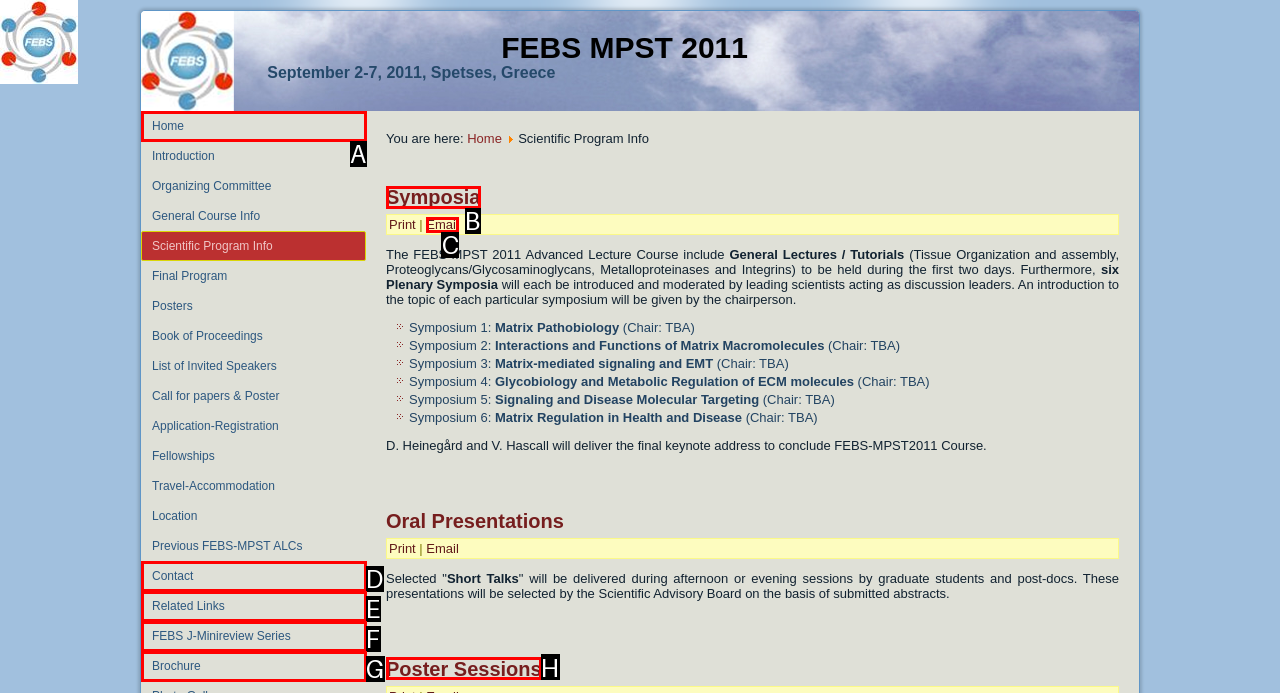Identify the letter of the option that should be selected to accomplish the following task: Click on the 'Poster Sessions' link. Provide the letter directly.

H